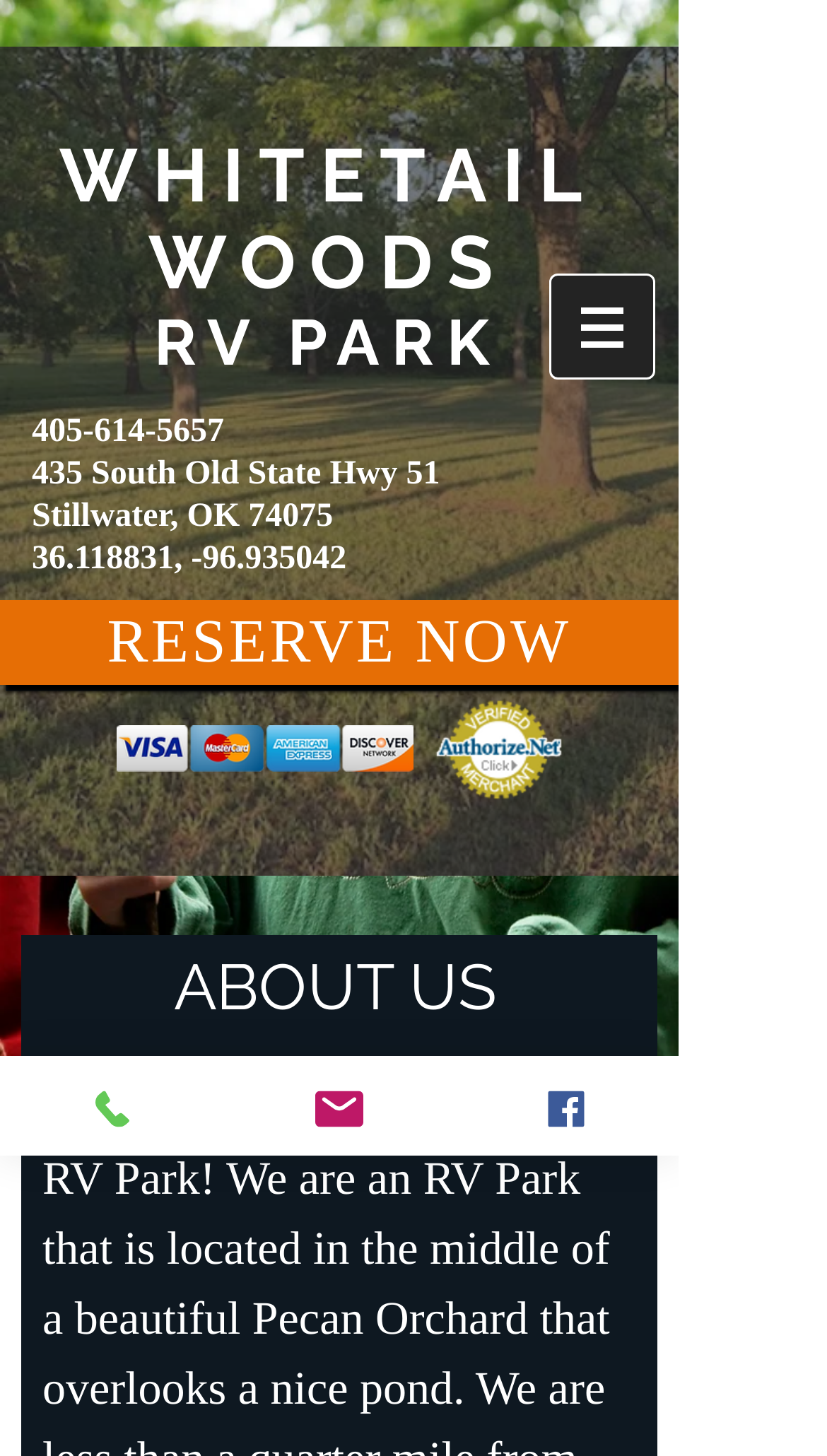Determine the bounding box coordinates of the element that should be clicked to execute the following command: "View phone number".

[0.0, 0.725, 0.274, 0.794]